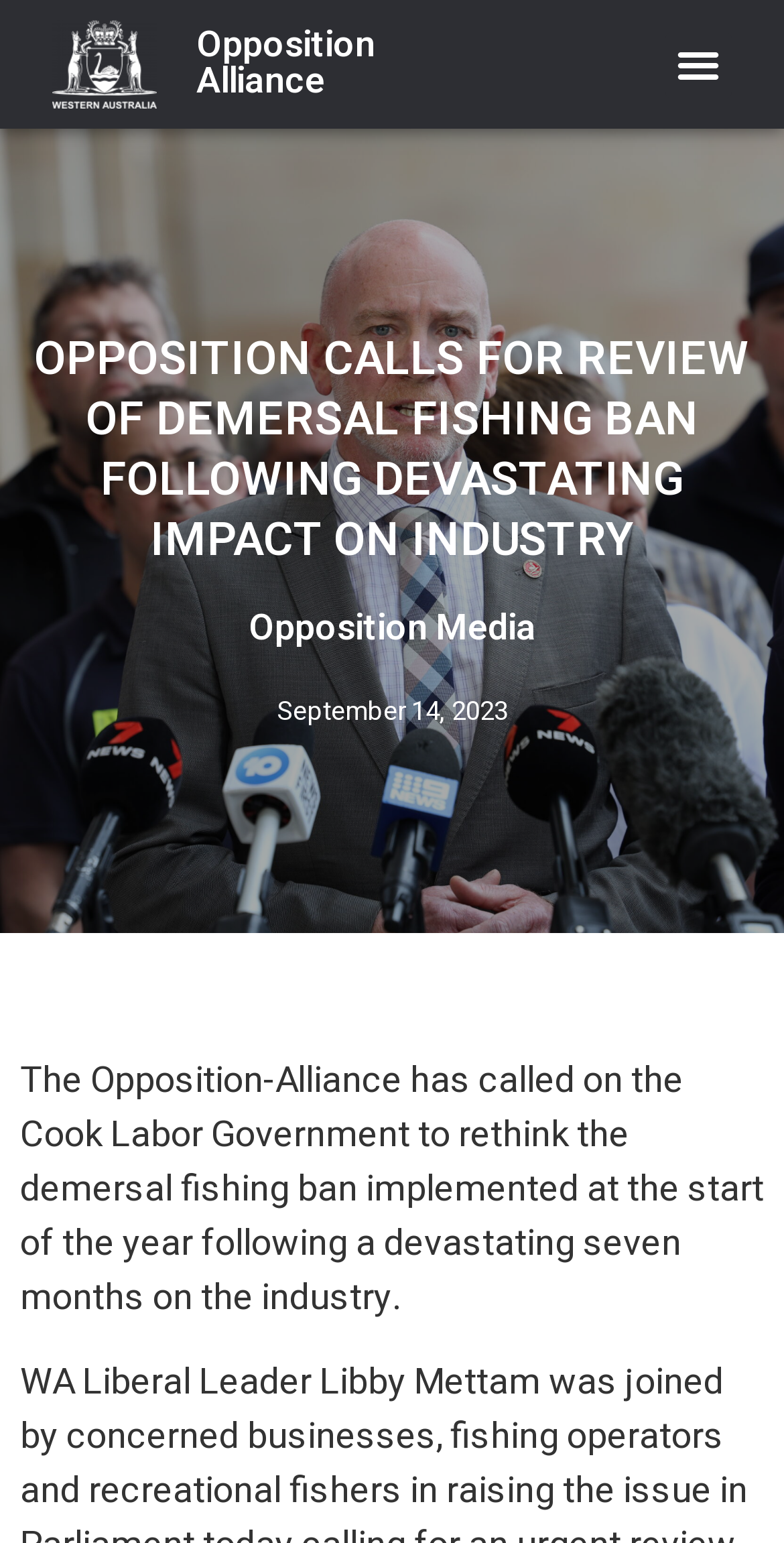What is the current state of the menu toggle button?
Please answer the question with as much detail and depth as you can.

The current state of the menu toggle button can be found in the button element 'Menu Toggle' which has an attribute 'expanded' set to 'False', indicating that the menu is not expanded.